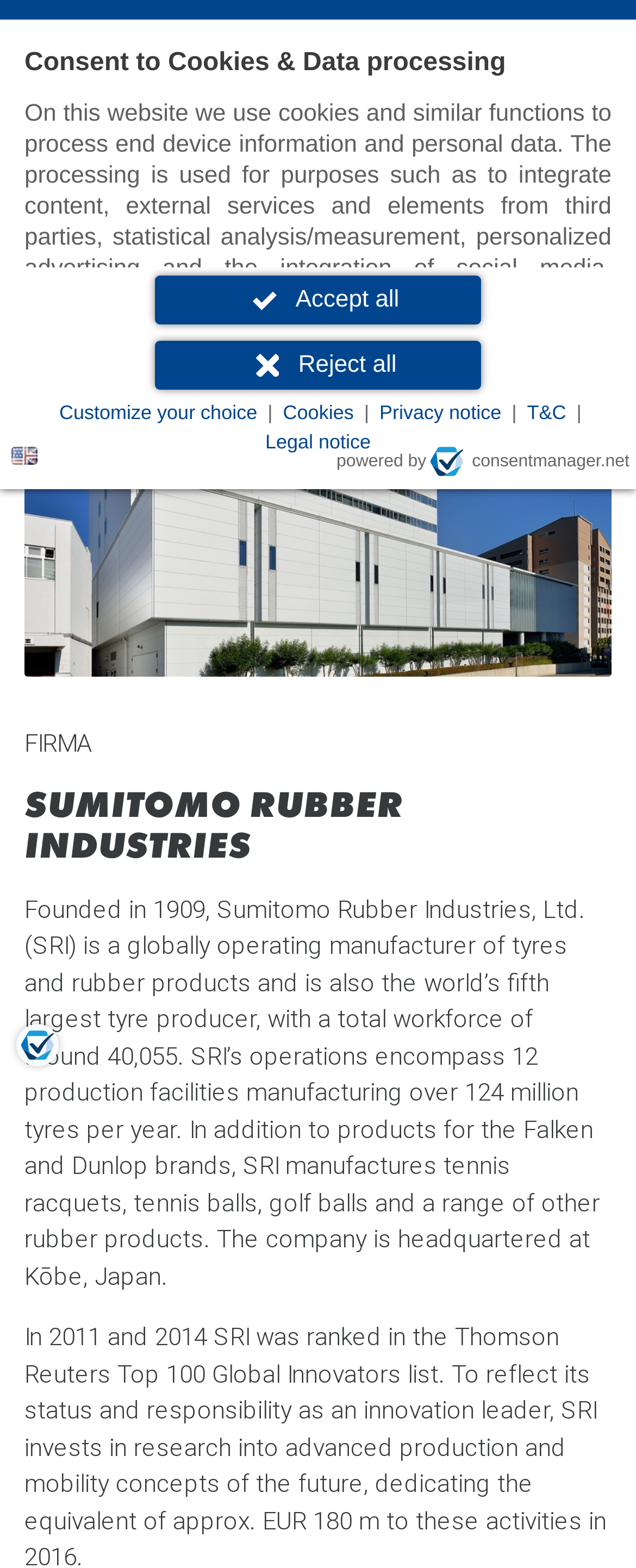What is the company's headquarters located at?
Based on the image content, provide your answer in one word or a short phrase.

Kōbe, Japan